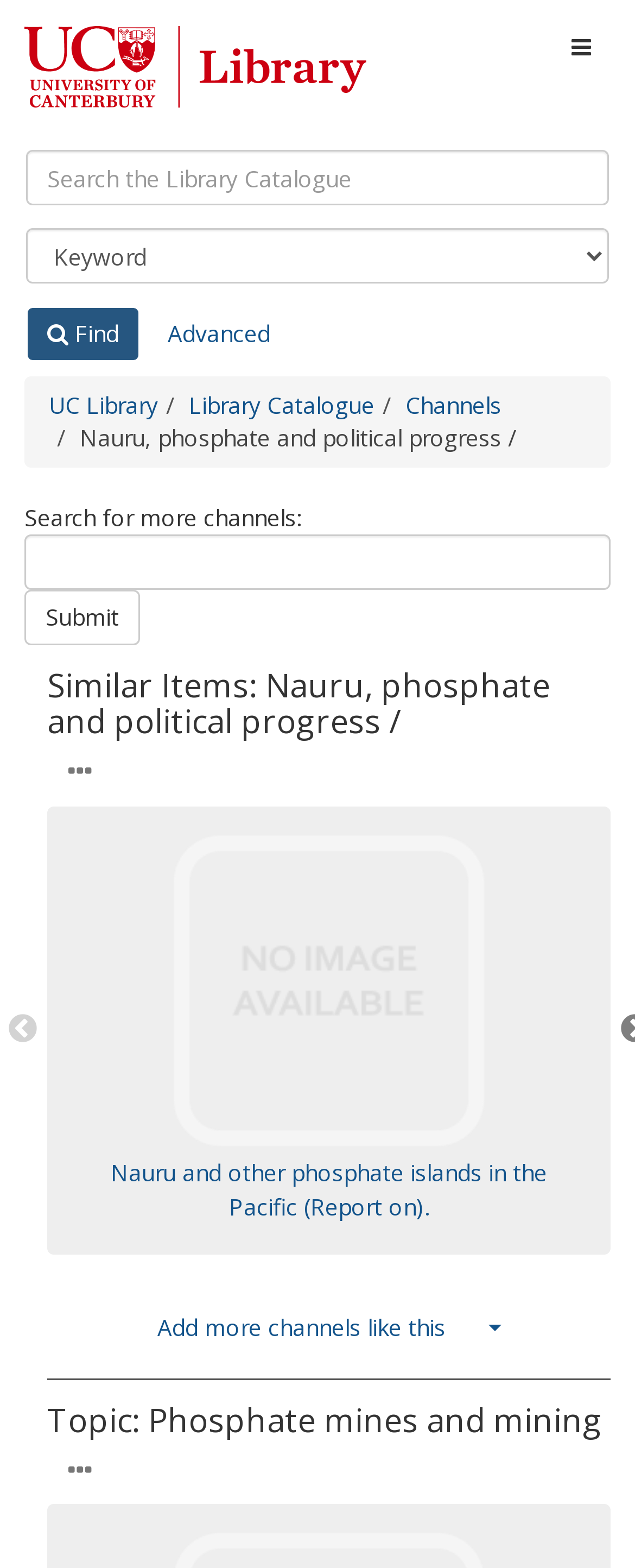Please provide a short answer using a single word or phrase for the question:
What is the name of the library?

UC Library